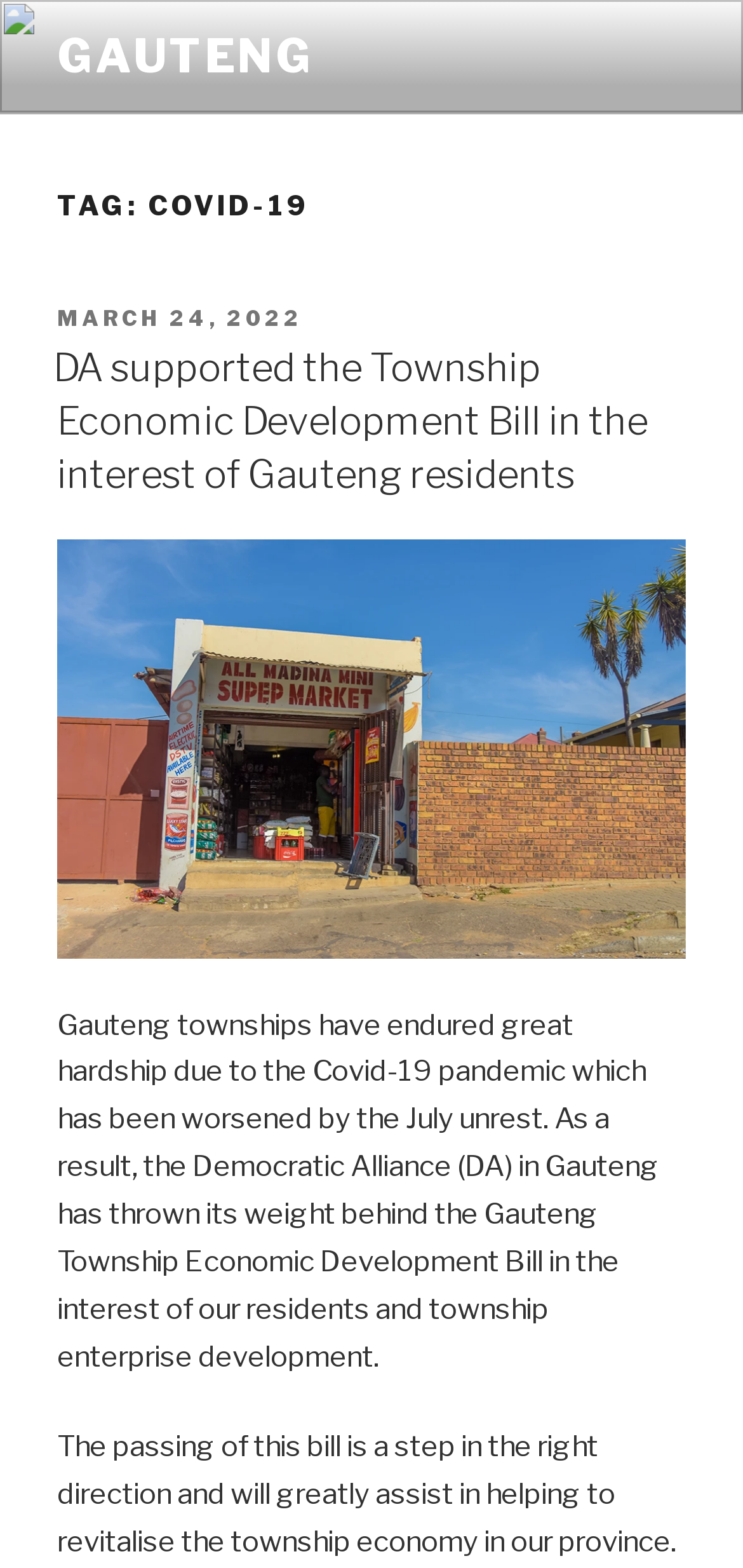What is the current state of Gauteng townships?
Please provide a single word or phrase as your answer based on the screenshot.

endured great hardship